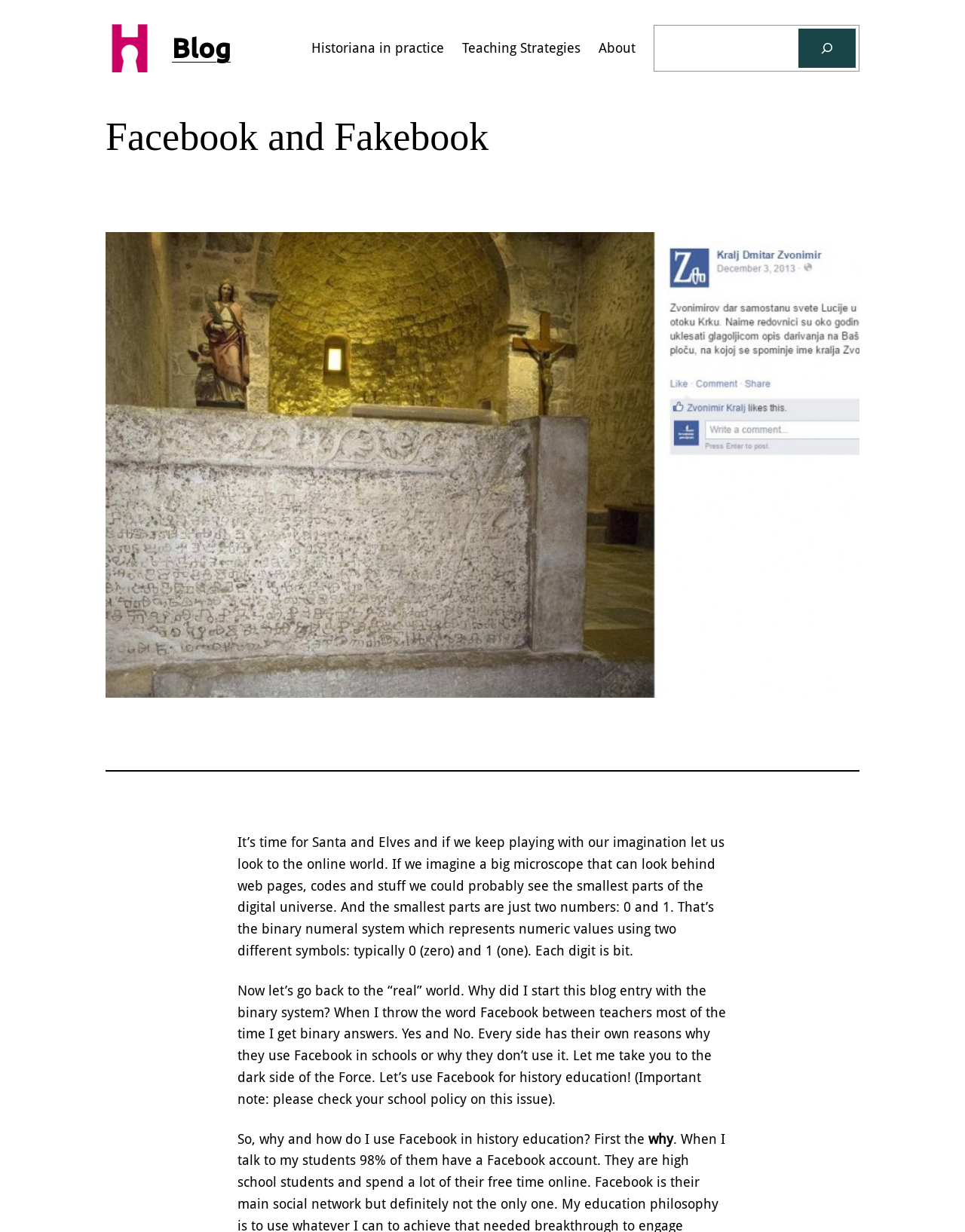Based on the element description "Historiana in practice", predict the bounding box coordinates of the UI element.

[0.323, 0.03, 0.46, 0.048]